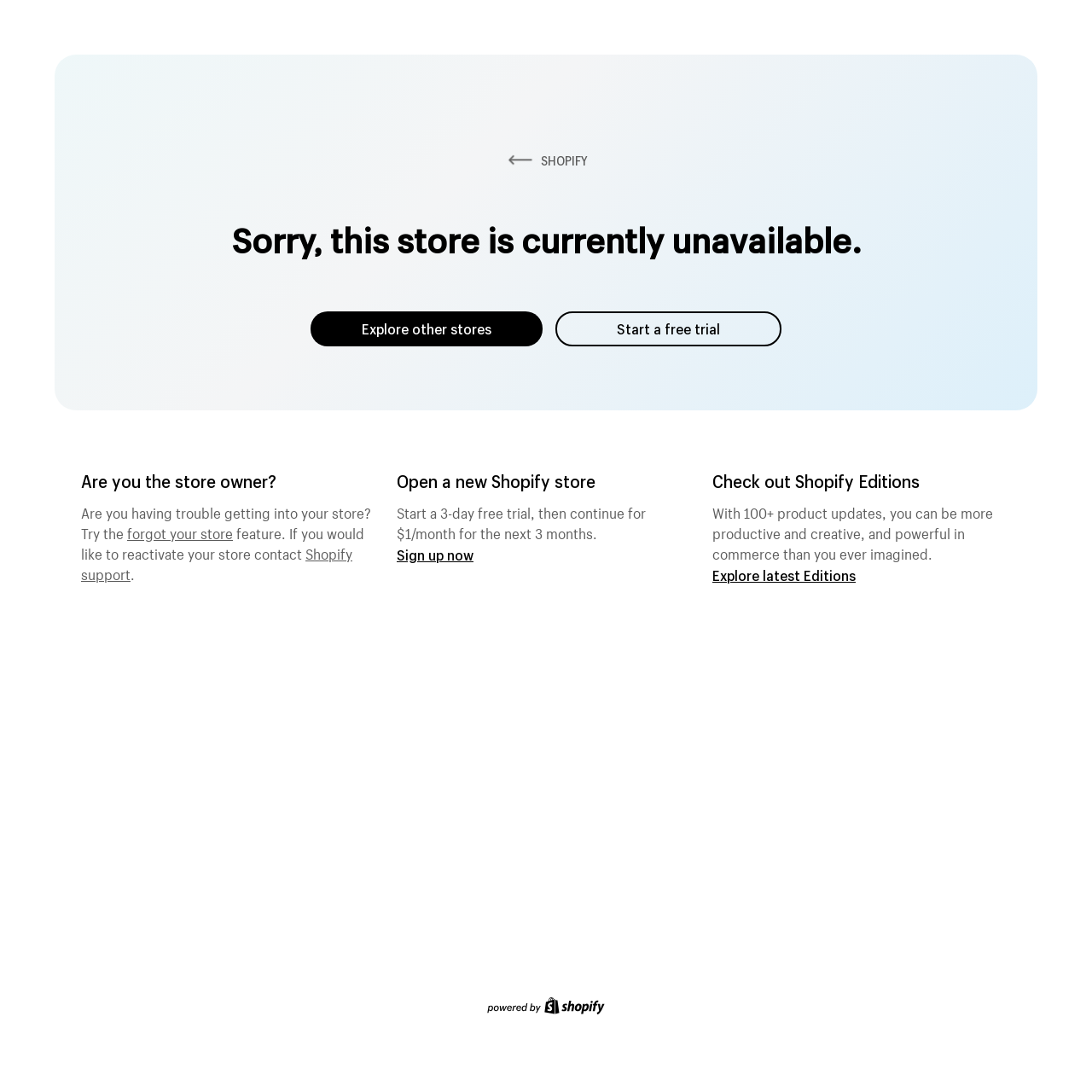Describe all significant elements and features of the webpage.

The webpage appears to be a Shopify ecommerce platform page. At the top, there is a prominent link to "SHOPIFY" accompanied by an image, likely the company's logo. Below this, a heading announces that the store is currently unavailable. 

To the right of the heading, there are two links: "Explore other stores" and "Start a free trial". 

Further down, a section targets the store owner, asking if they are having trouble accessing their store. This section includes a link to recover a forgotten store and contact Shopify support. 

Adjacent to this section, an invitation to open a new Shopify store is presented, along with a promotional offer for a 3-day free trial and a discounted monthly rate for the next three months. A "Sign up now" link is provided to take advantage of this offer.

On the right side of the page, a section promotes Shopify Editions, highlighting over 100 product updates that can enhance productivity, creativity, and commerce. A link to "Explore latest Editions" is included. 

At the bottom of the page, there is a content information section with an image, likely a footer element.